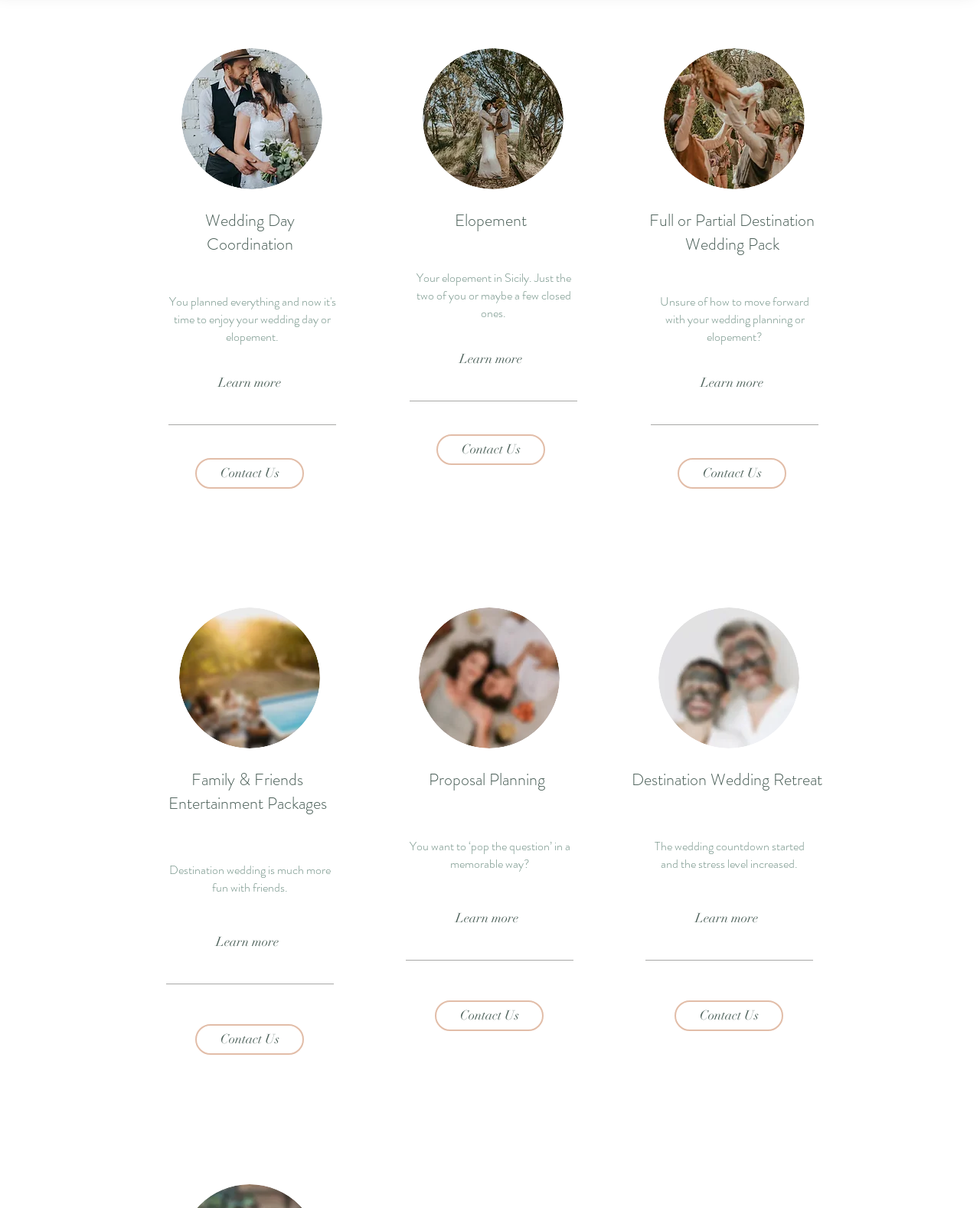Please determine the bounding box coordinates of the section I need to click to accomplish this instruction: "Contact us for elopement planning".

[0.199, 0.379, 0.31, 0.405]